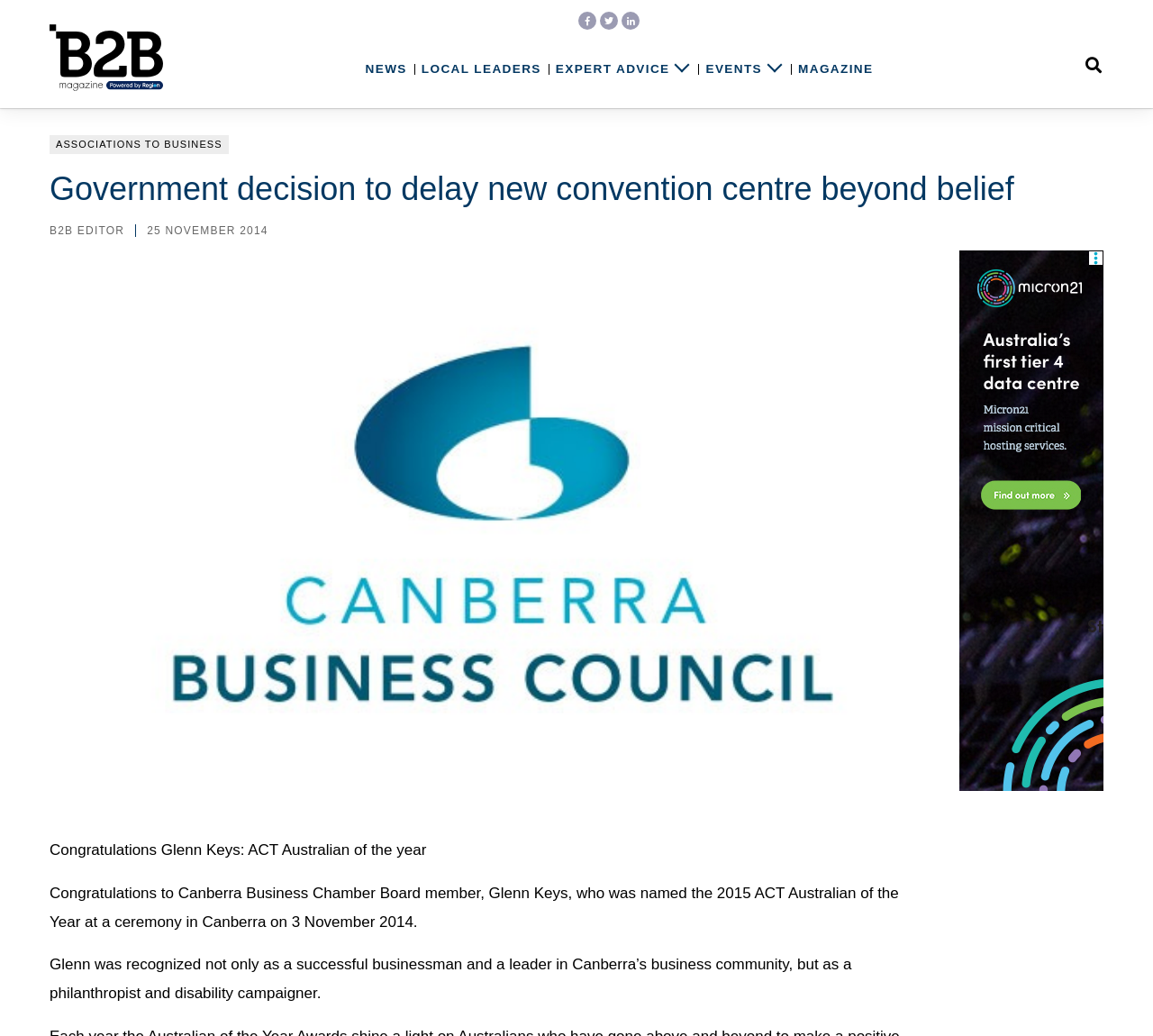Describe all visible elements and their arrangement on the webpage.

The webpage appears to be an article from B2B Magazine, with a prominent heading "Government decision to delay new convention centre beyond belief" located at the top center of the page. Below the heading, there is a link to the author, "B2B EDITOR", and a date "25 NOVEMBER 2014" on the left side.

The main content of the article is divided into several paragraphs, starting with a congratulatory message to Glenn Keys, who was named the 2015 ACT Australian of the Year. The text describes Glenn's achievements as a successful businessman, leader in Canberra's business community, philanthropist, and disability campaigner.

On the top left corner, there is a logo of B2B Magazine, which is also a link to the magazine's homepage. Above the heading, there are several navigation links, including "NEWS", "LOCAL LEADERS", "EXPERT ADVICE", "EVENTS", and "MAGAZINE", which are evenly spaced and aligned horizontally.

On the right side of the page, there are three social media links, represented by icons, and an advertisement iframe that takes up a significant portion of the page.

There is a large image on the page, which appears to be related to the article's content, taking up most of the page's width and height.